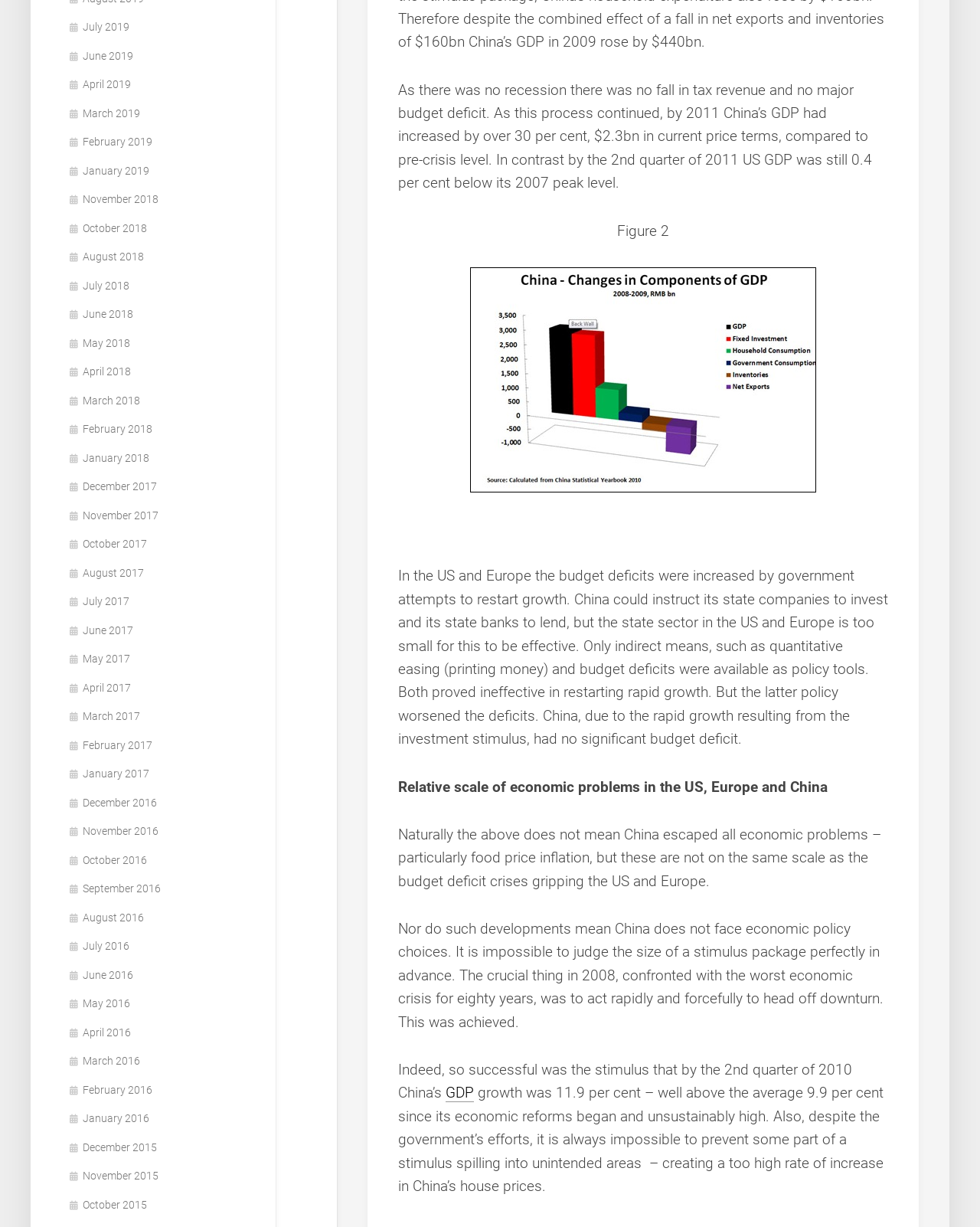Find the bounding box coordinates for the element that must be clicked to complete the instruction: "Click the link to view January 2017". The coordinates should be four float numbers between 0 and 1, indicated as [left, top, right, bottom].

[0.07, 0.626, 0.152, 0.636]